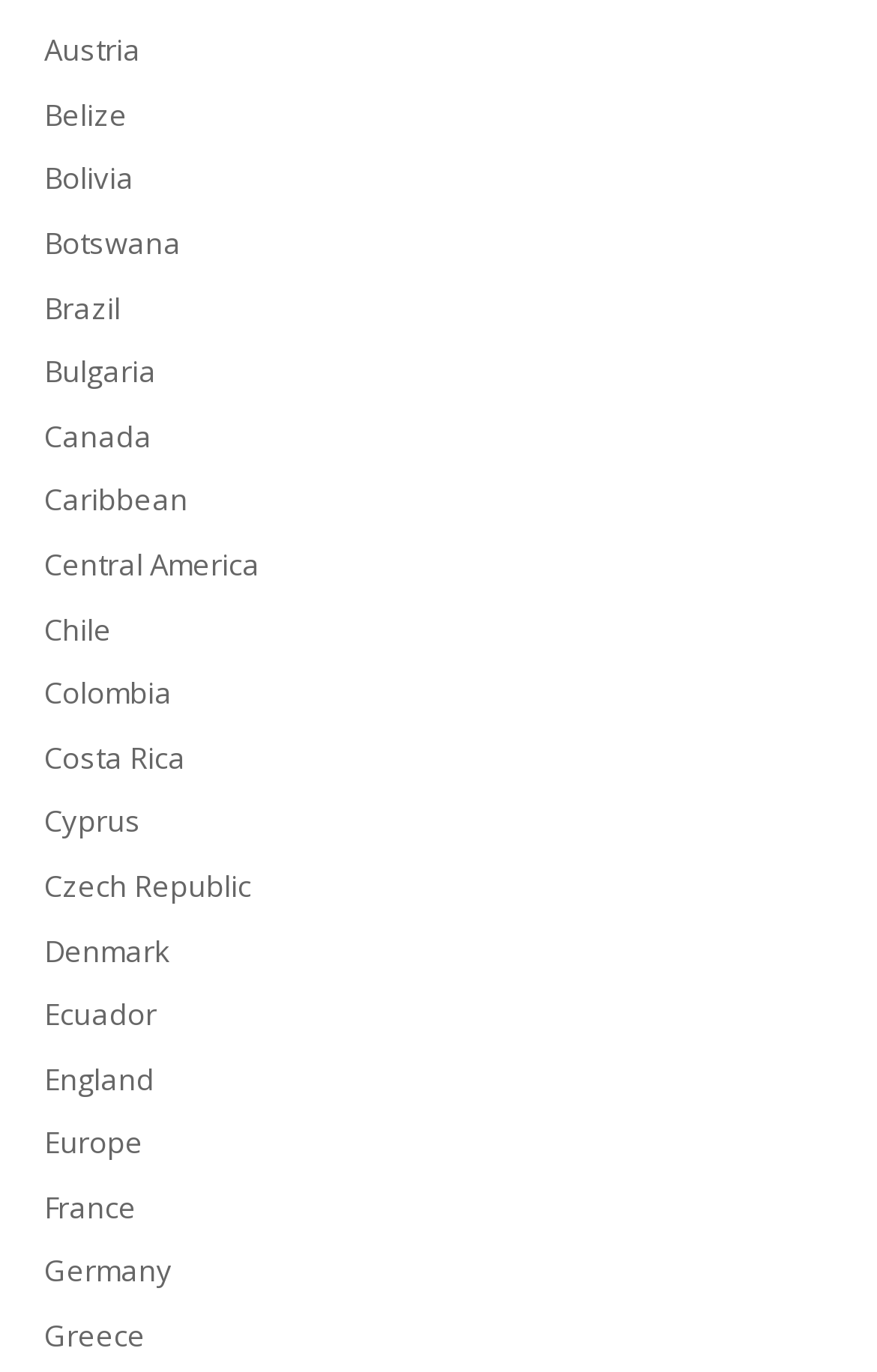Is there a link to a country starting with 'C'?
Look at the image and respond with a one-word or short-phrase answer.

Yes